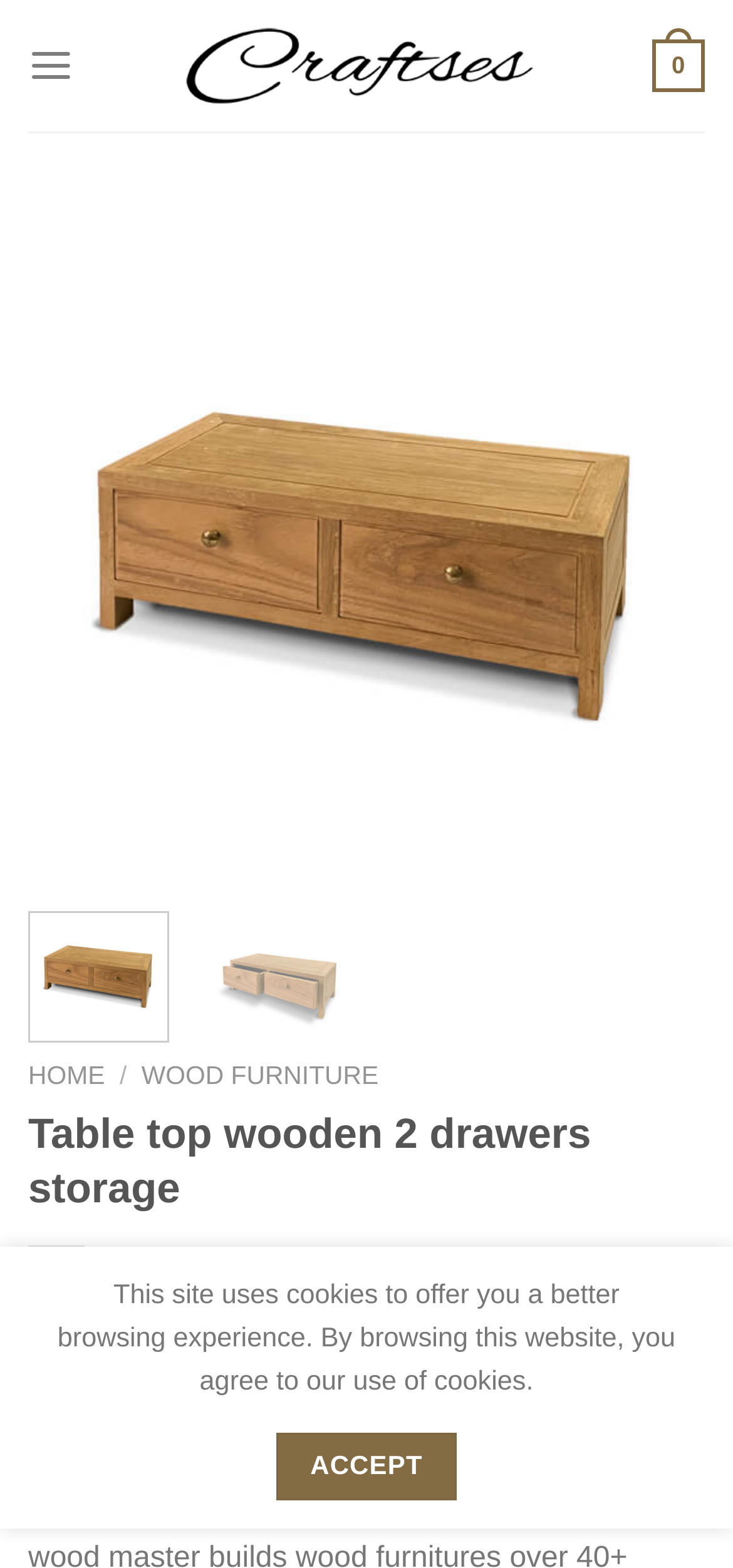Determine the bounding box for the UI element as described: "Wood Furniture". The coordinates should be represented as four float numbers between 0 and 1, formatted as [left, top, right, bottom].

[0.193, 0.677, 0.516, 0.695]